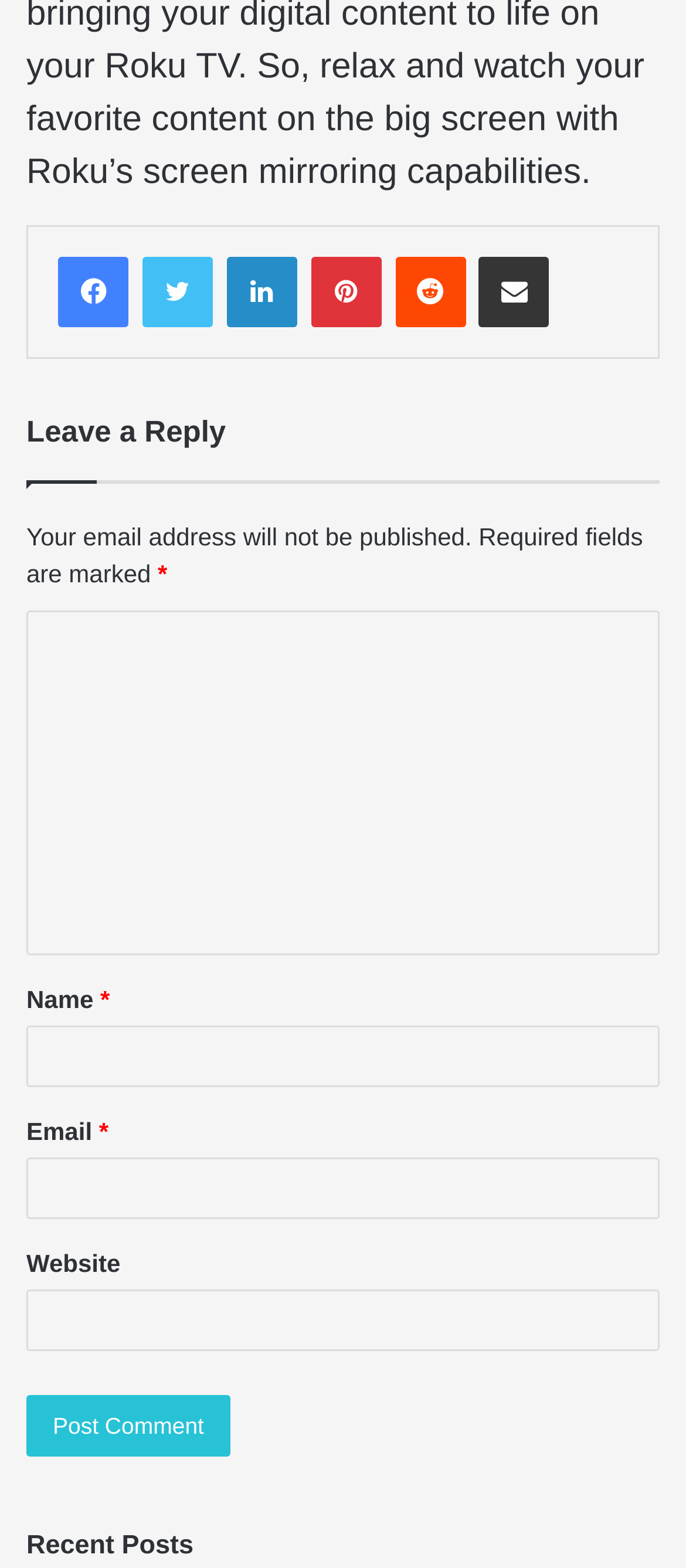What social media platforms are available for sharing?
We need a detailed and meticulous answer to the question.

I can see several links with icons and text, including ' LinkedIn', ' Pinterest', and ' Reddit'. These links are likely for sharing content on these social media platforms.